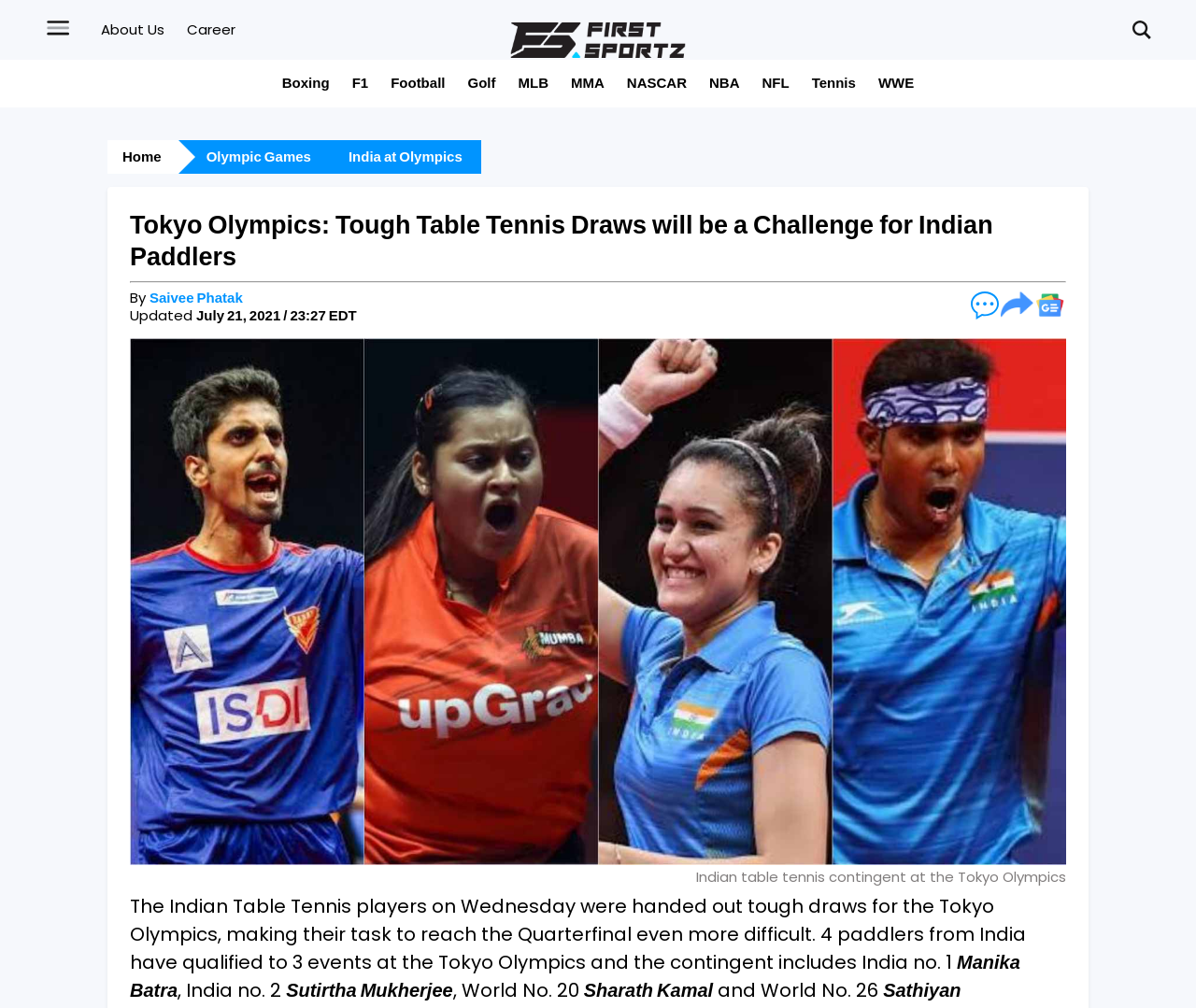Determine the bounding box coordinates of the element that should be clicked to execute the following command: "Click on the 'About Us' link".

[0.084, 0.019, 0.138, 0.039]